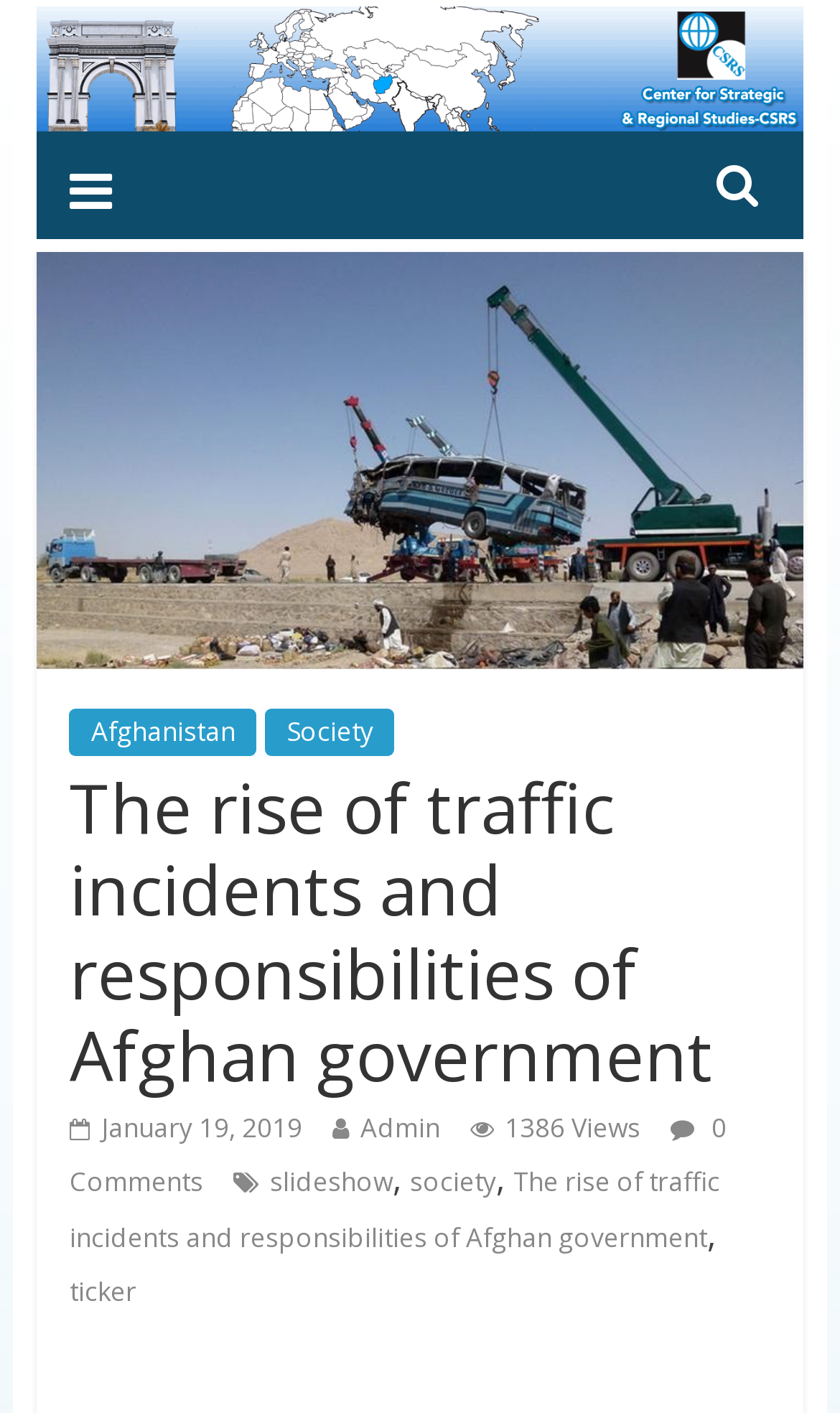Find the bounding box coordinates of the clickable element required to execute the following instruction: "visit CSRS En website". Provide the coordinates as four float numbers between 0 and 1, i.e., [left, top, right, bottom].

[0.044, 0.006, 0.956, 0.04]